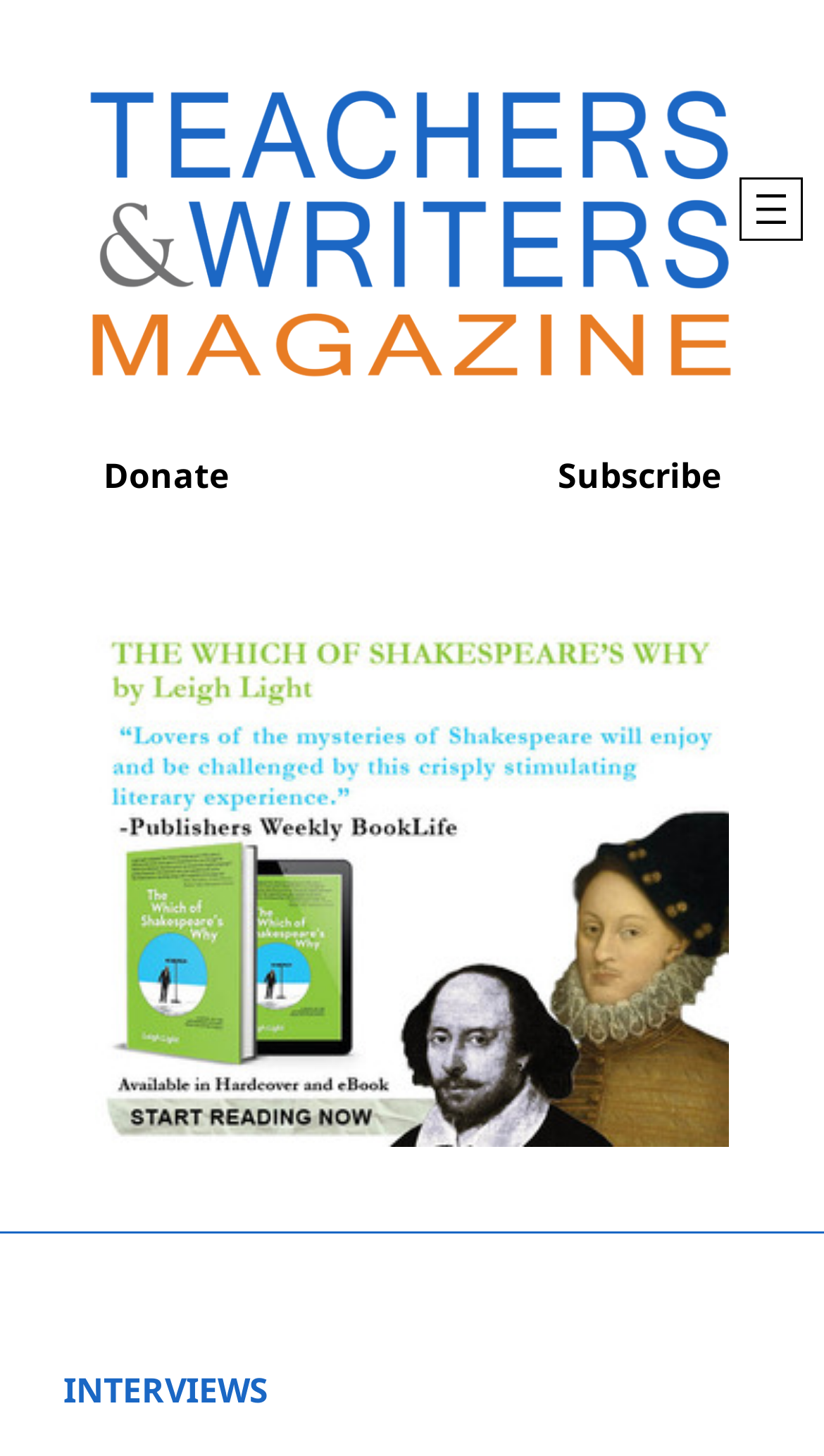What is the last link in the webpage?
Please use the image to provide an in-depth answer to the question.

The last link in the webpage is 'INTERVIEWS', which is located at the bottom of the webpage with a bounding box coordinate of [0.077, 0.939, 0.326, 0.971].